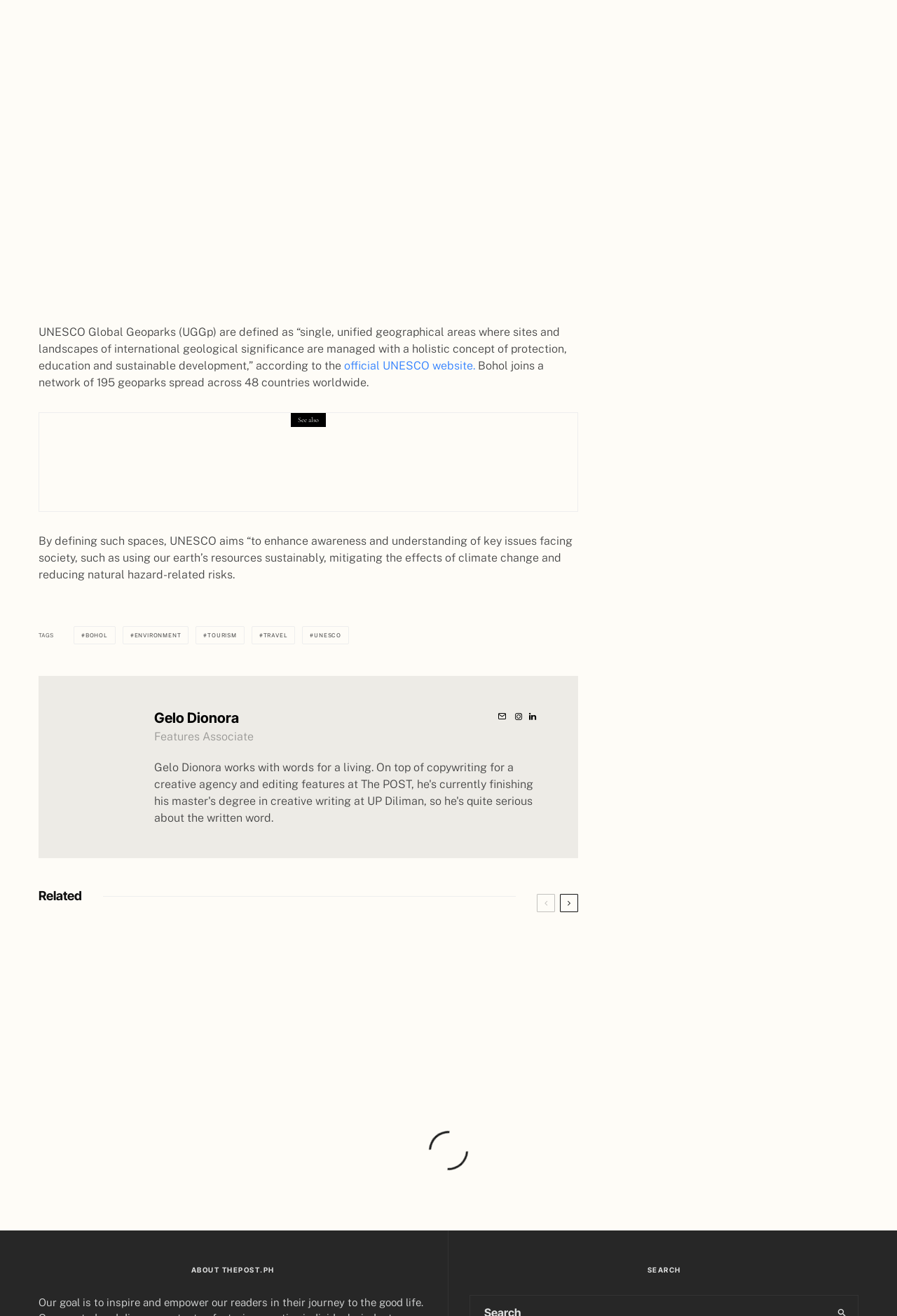Could you determine the bounding box coordinates of the clickable element to complete the instruction: "Click on the link to the official UNESCO website"? Provide the coordinates as four float numbers between 0 and 1, i.e., [left, top, right, bottom].

[0.384, 0.273, 0.53, 0.283]